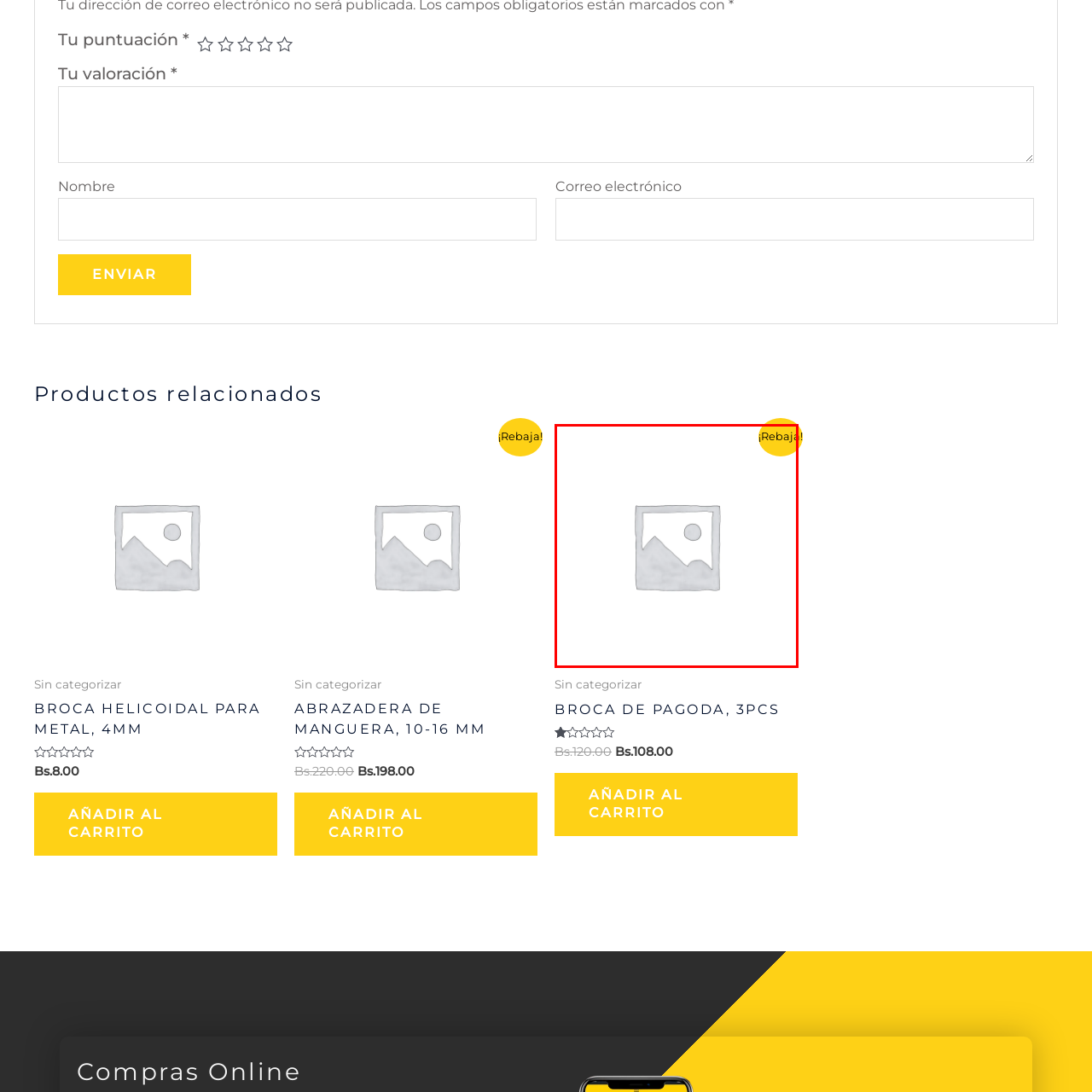Craft a detailed explanation of the image surrounded by the red outline.

The image features a placeholder illustration typically used for products or items lacking a visual representation. Within the context of the webpage, it is associated with a link labeled "Marcador," indicating a bookmarking feature. Additionally, this section showcases relevant categories and product links, including items like "BROCA HELICOIDAL PARA METAL, 4MM" and "ABRAZADERA DE MANGUERA, 10-16 MM." The upper right corner of the image displays a vibrant yellow sticker marked "¡Rebaja!", highlighting a promotional discount, accentuating the urgency and appeal for potential customers. This suggests that the page is likely focused on promotional products, encouraging users to explore various discounted items within the online platform.